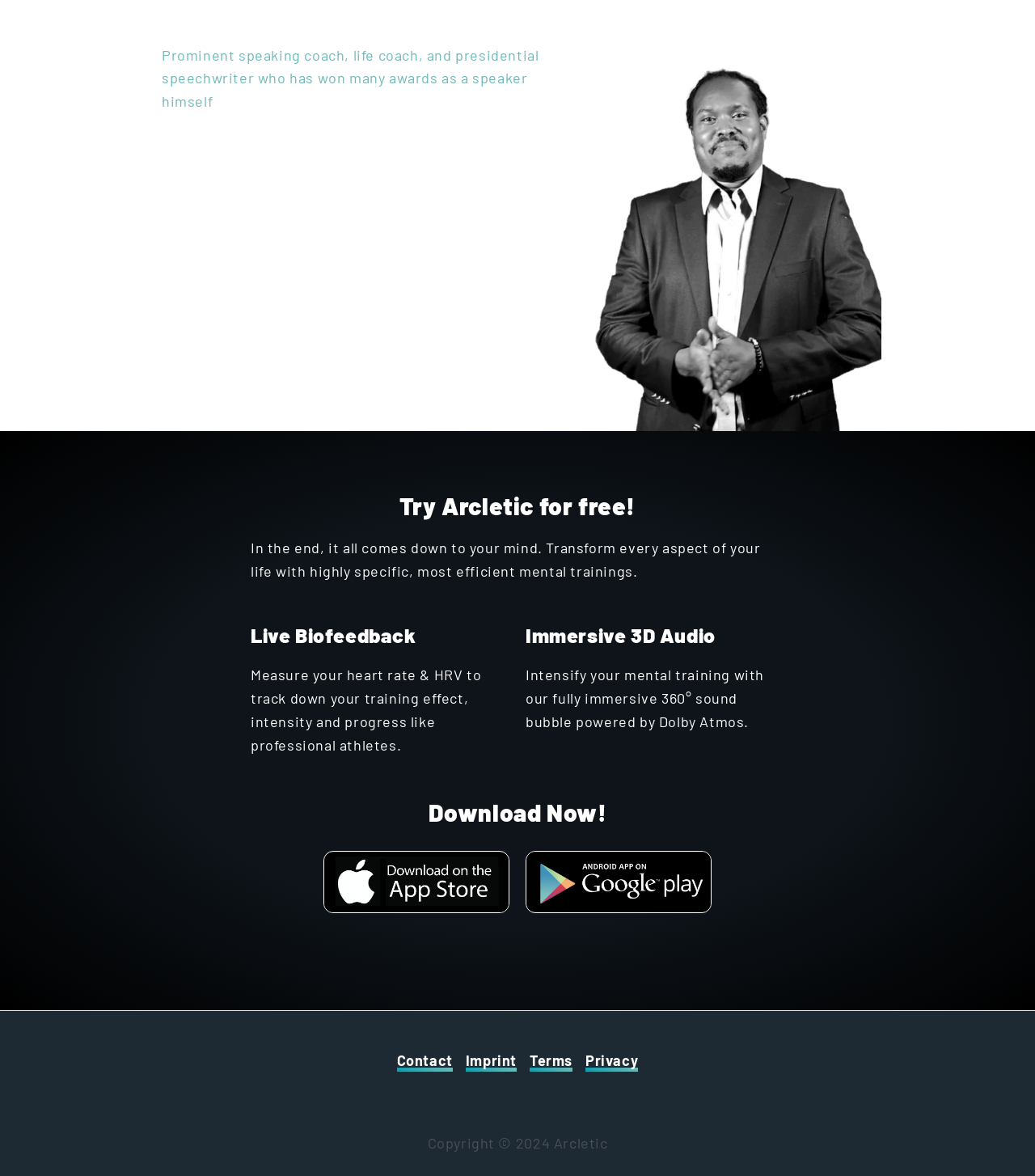What can be measured with the 'Live Biofeedback' feature?
Make sure to answer the question with a detailed and comprehensive explanation.

The 'Live Biofeedback' feature is used to measure heart rate and HRV (heart rate variability) to track training effect, intensity, and progress, similar to professional athletes.